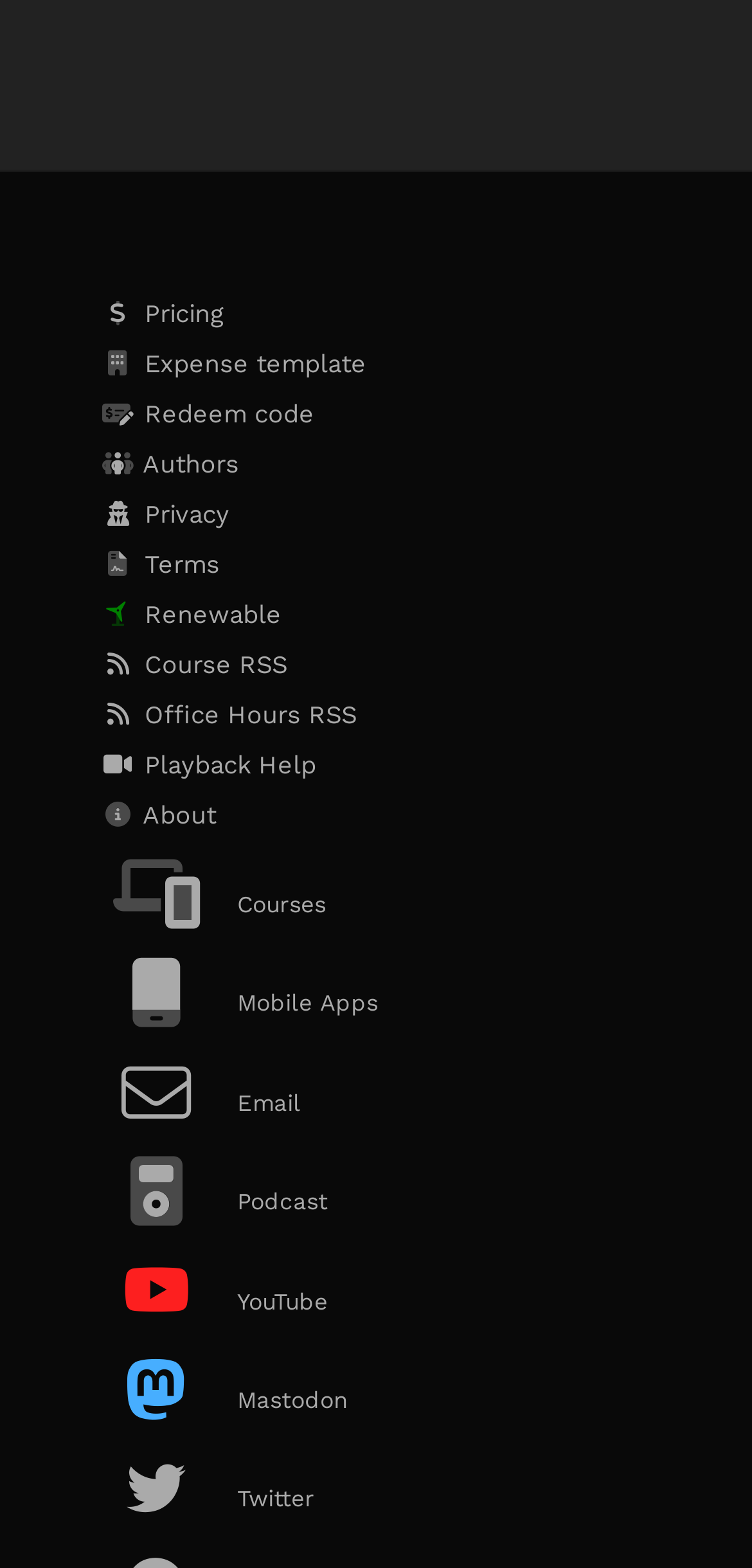Please reply with a single word or brief phrase to the question: 
What is the last link on the webpage?

Twitter